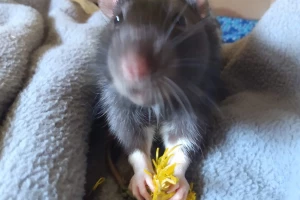Provide a brief response using a word or short phrase to this question:
What is the rat holding in the image?

A yellow flower